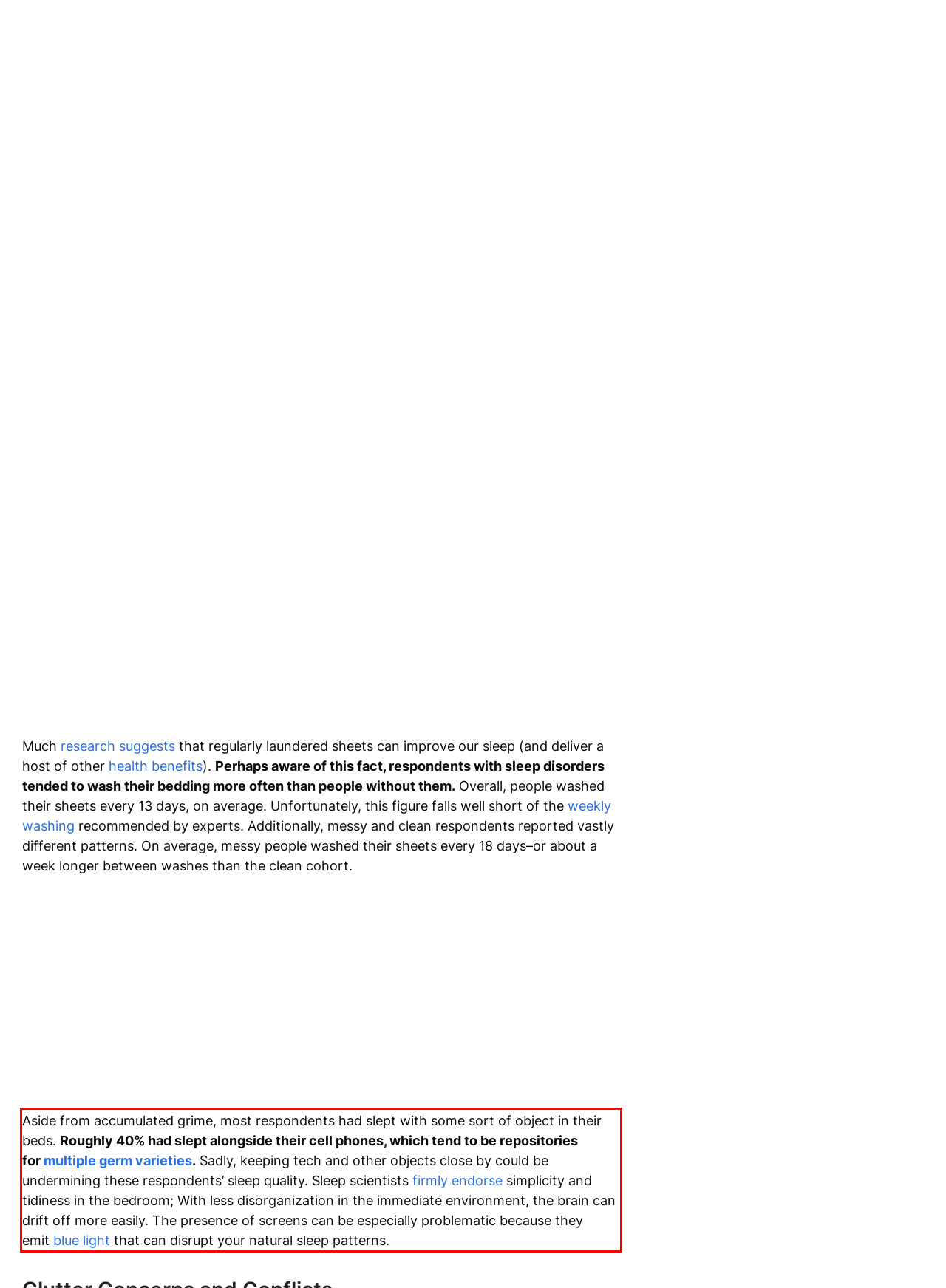Locate the red bounding box in the provided webpage screenshot and use OCR to determine the text content inside it.

Aside from accumulated grime, most respondents had slept with some sort of object in their beds. Roughly 40% had slept alongside their cell phones, which tend to be repositories for multiple germ varieties. Sadly, keeping tech and other objects close by could be undermining these respondents’ sleep quality. Sleep scientists firmly endorse simplicity and tidiness in the bedroom; With less disorganization in the immediate environment, the brain can drift off more easily. The presence of screens can be especially problematic because they emit blue light that can disrupt your natural sleep patterns.